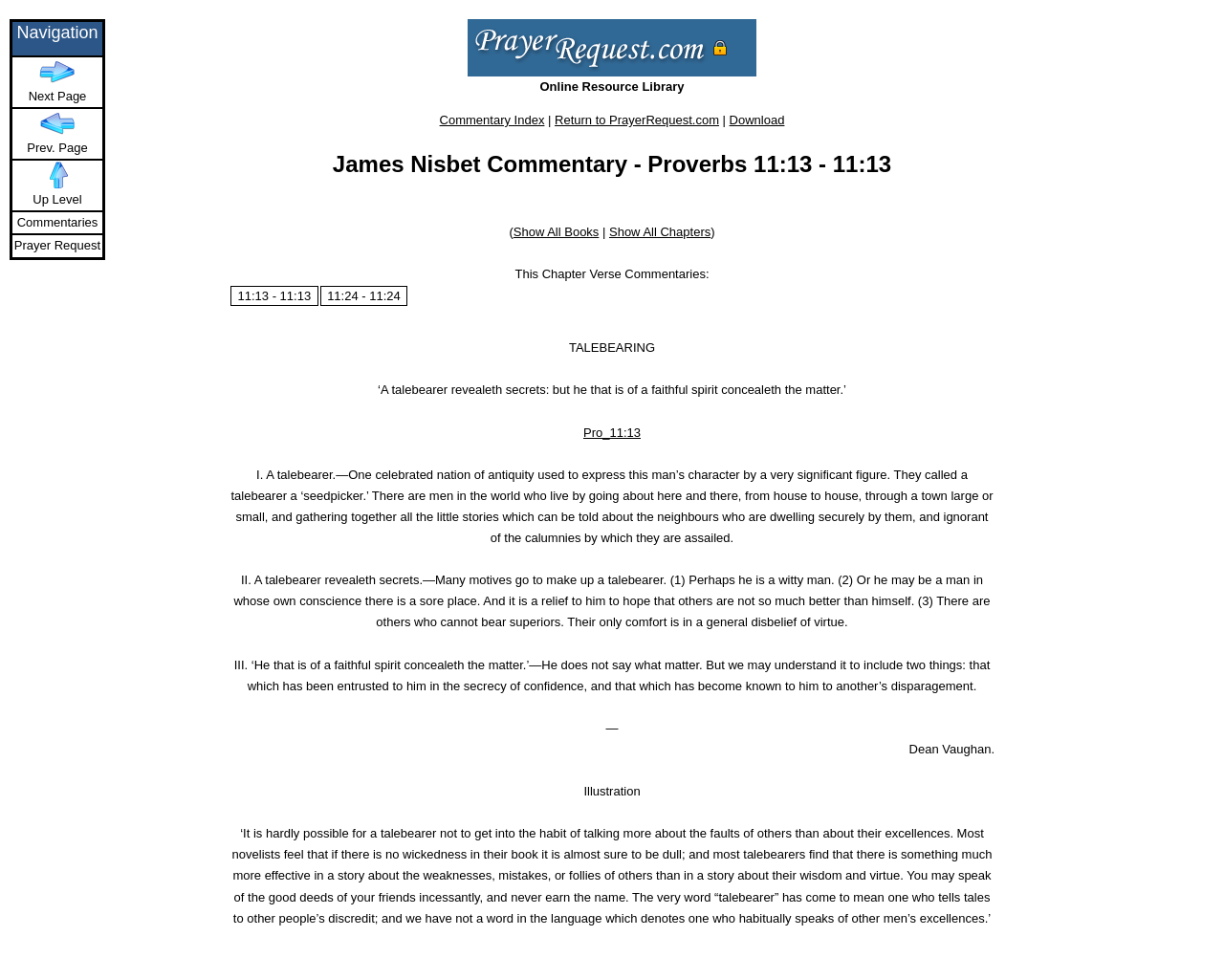Using the description: "Show All Chapters", determine the UI element's bounding box coordinates. Ensure the coordinates are in the format of four float numbers between 0 and 1, i.e., [left, top, right, bottom].

[0.498, 0.229, 0.581, 0.244]